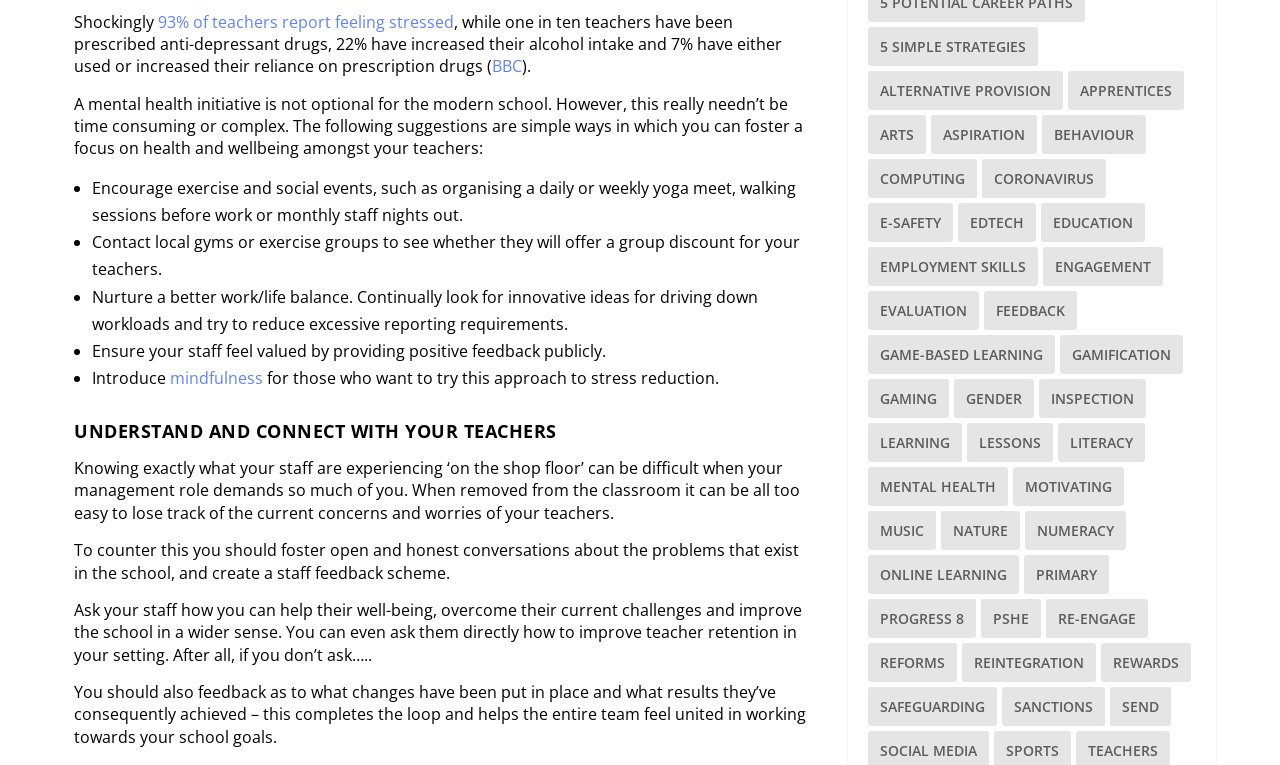Determine the bounding box coordinates of the region that needs to be clicked to achieve the task: "Click on the 'HOME' menu item".

None